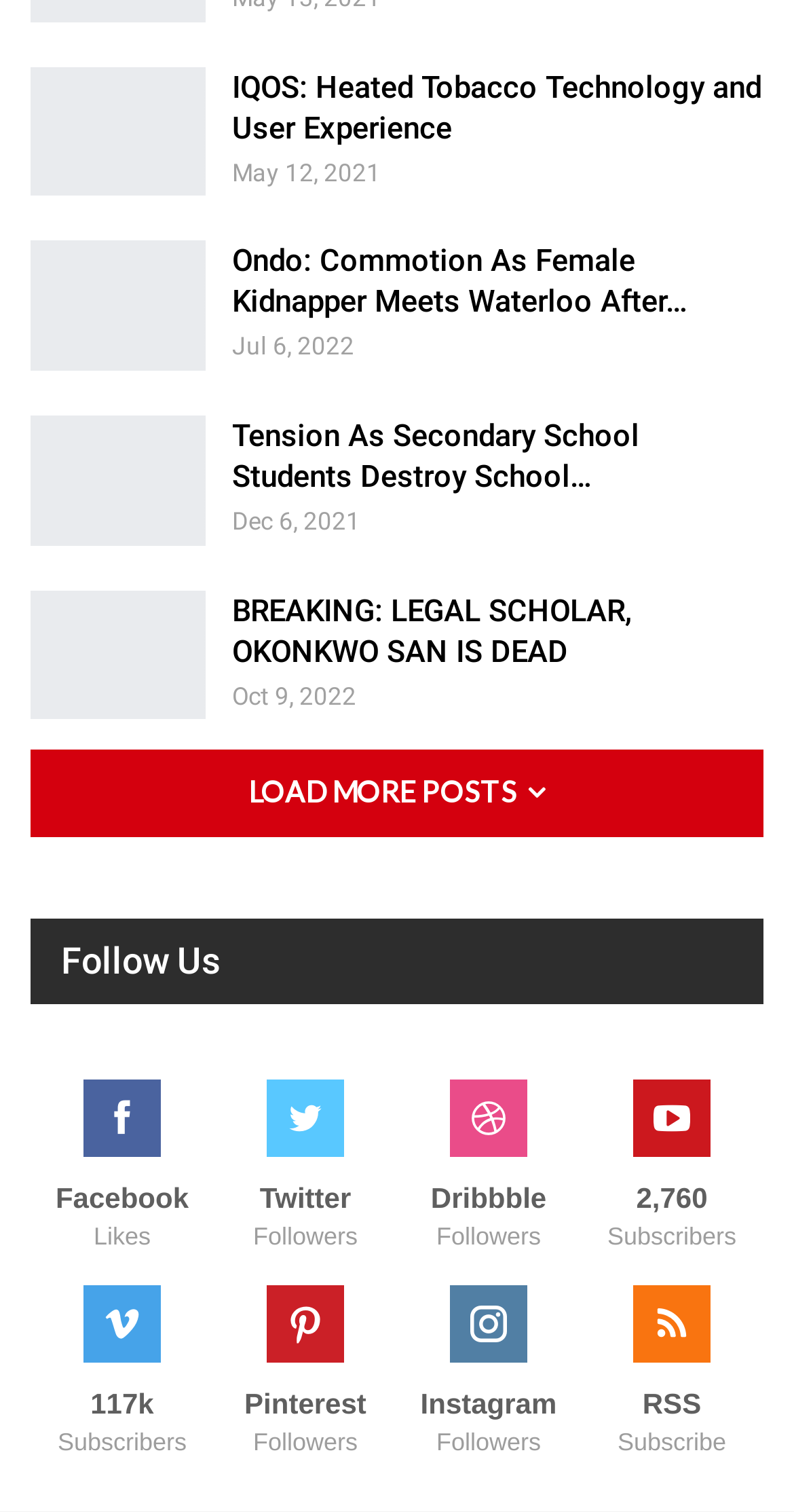What social media platforms are available for following?
Your answer should be a single word or phrase derived from the screenshot.

Facebook, Twitter, Dribbble, Pinterest, Instagram